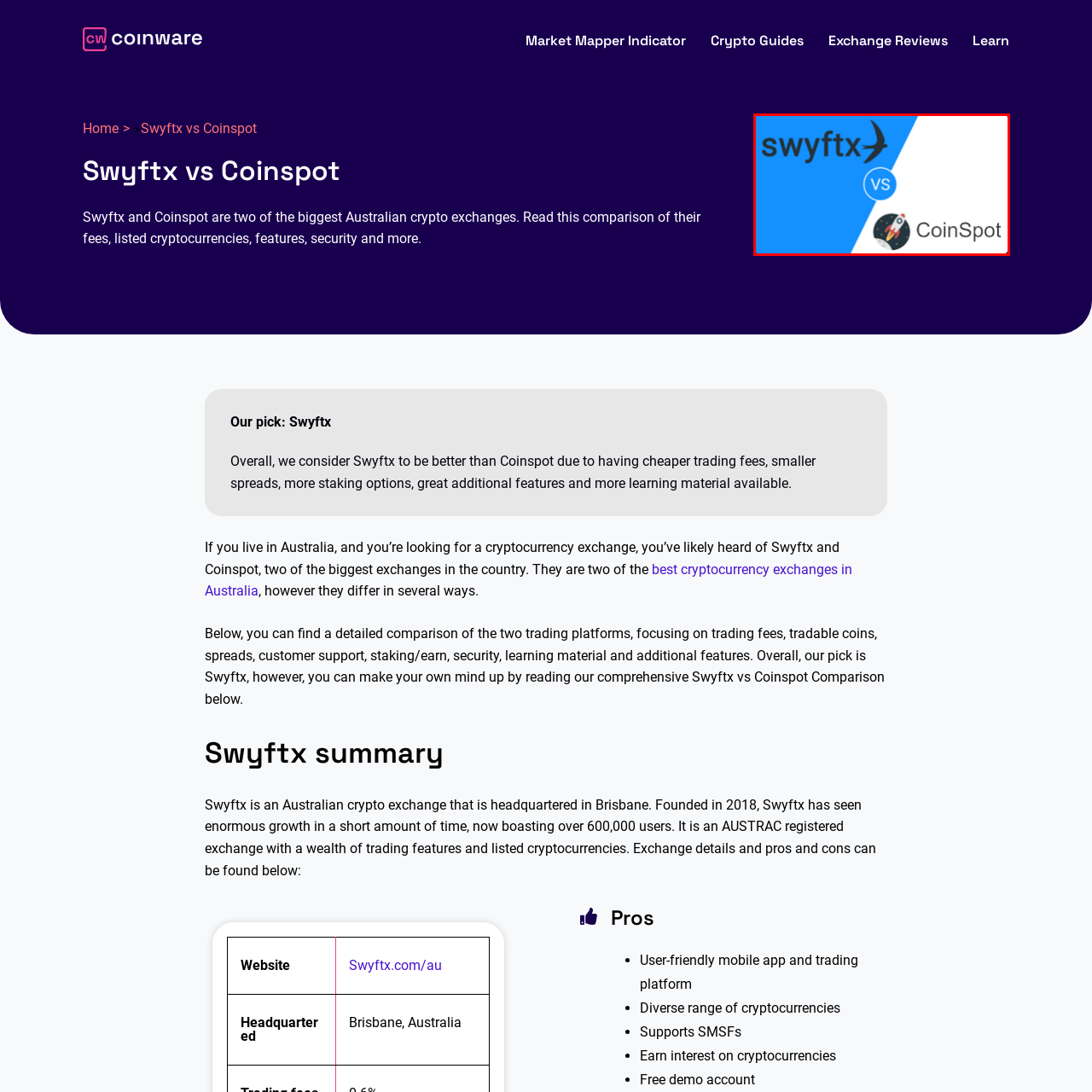Write a comprehensive caption detailing the image within the red boundary.

This image features a visual comparison between two prominent Australian cryptocurrency exchanges: Swyftx and CoinSpot. The left side displays the Swyftx logo, depicted with a sleek design and a blue background, symbolizing innovation and user-friendliness. Conversely, the right side showcases the CoinSpot logo, featuring a rocket-themed design on a white background, which conveys a sense of dynamism and growth. The central element, marked by "VS," highlights the competitive nature of the analysis, as the context of the accompanying article reviews the strengths and weaknesses of both platforms, including factors such as fees, tradable cryptocurrencies, and additional features. This image serves as a visual summary that captures the essence of the ongoing comparison between these two major players in the Australian crypto market.